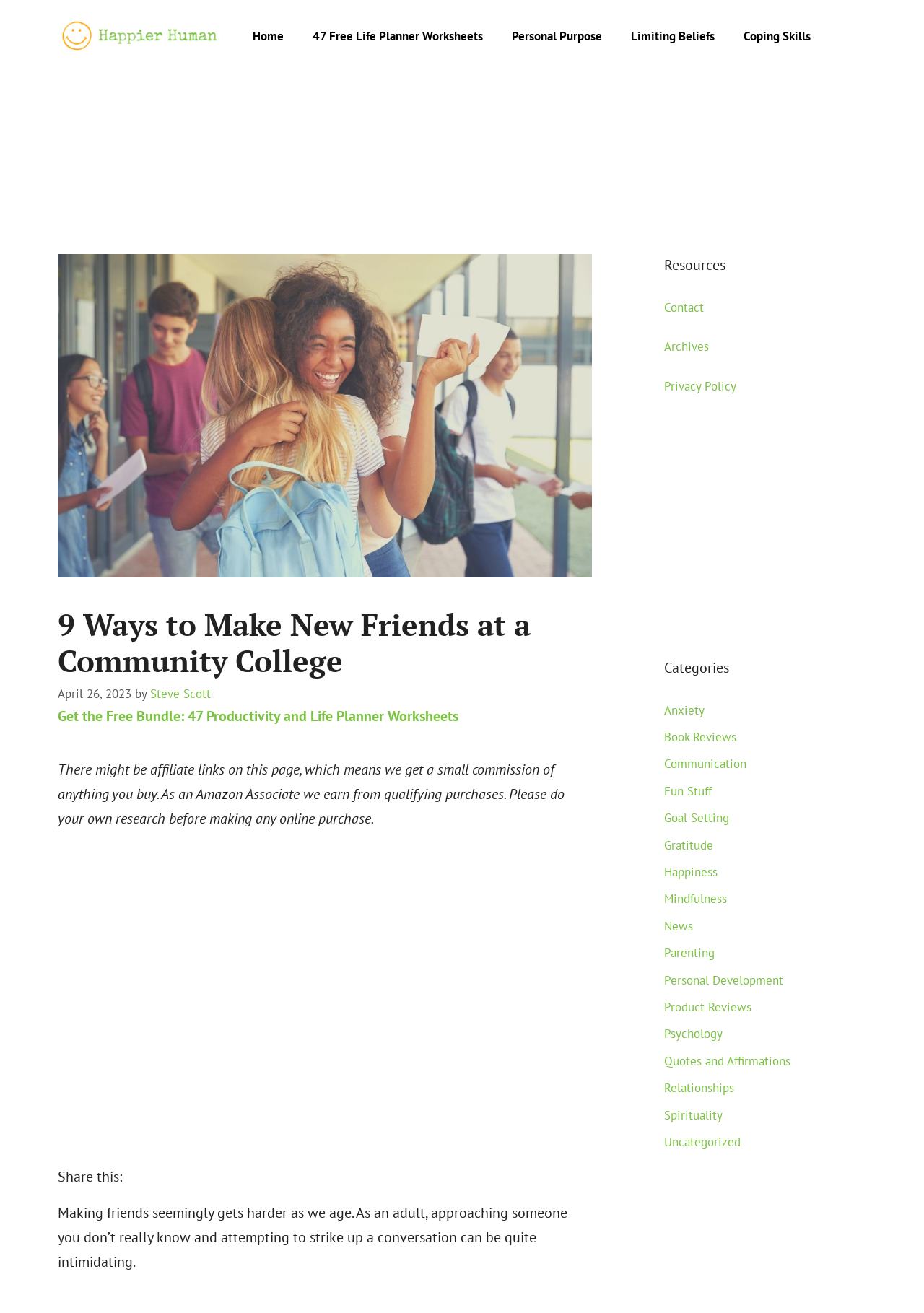Identify the bounding box for the described UI element. Provide the coordinates in (top-left x, top-left y, bottom-right x, bottom-right y) format with values ranging from 0 to 1: Relationships

[0.719, 0.823, 0.795, 0.835]